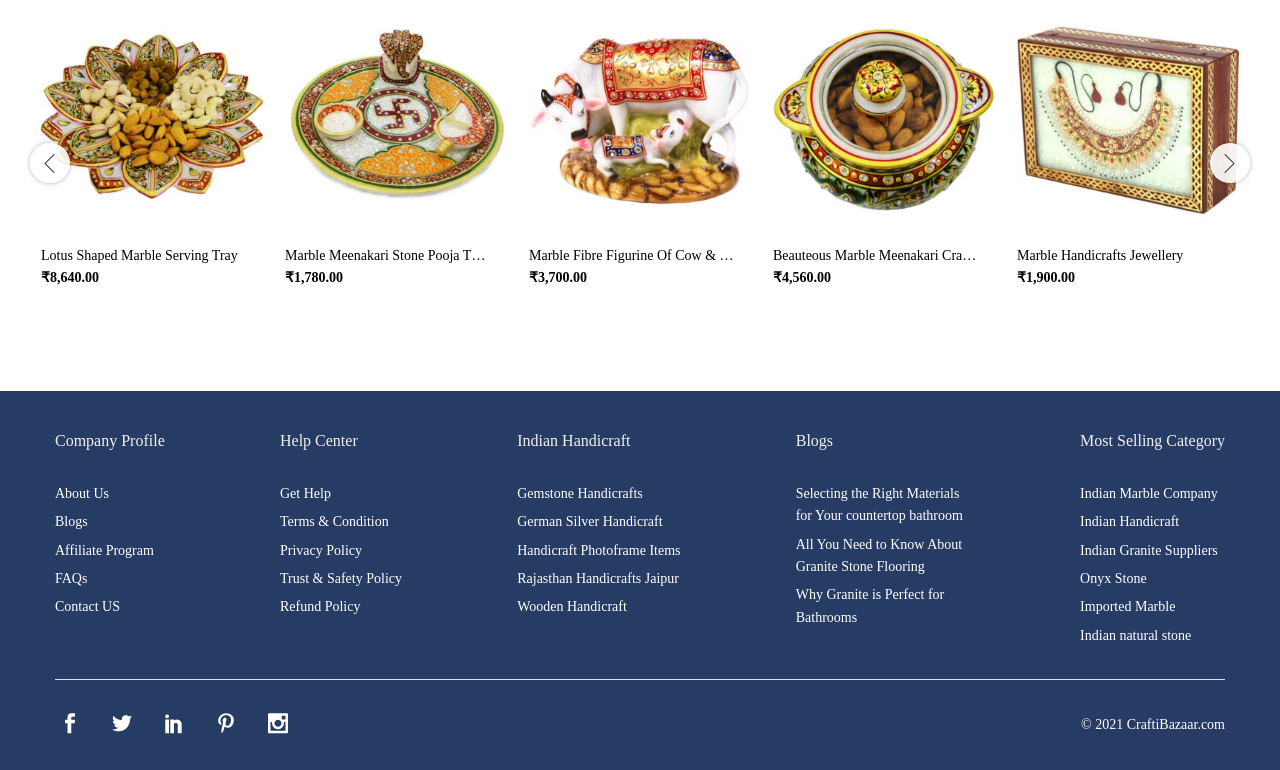Give a one-word or one-phrase response to the question:
What is the price of the Marble Fibre Figurine Of Cow & Calf?

₹3,700.00